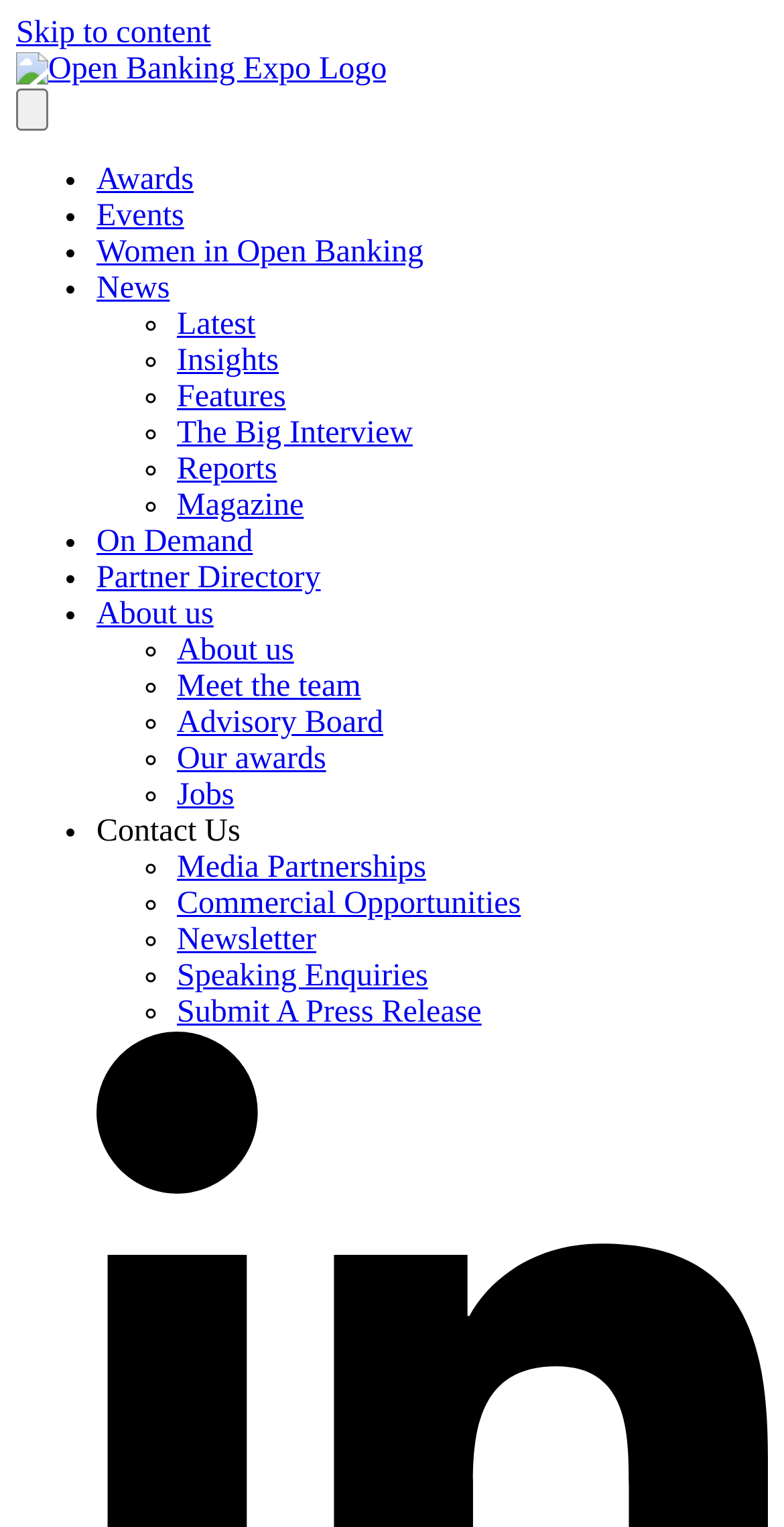Using the information in the image, give a detailed answer to the following question: Is there a button to skip to content?

I looked at the top of the webpage and found a link that says 'Skip to content', which suggests that there is a button to skip to the main content of the webpage.